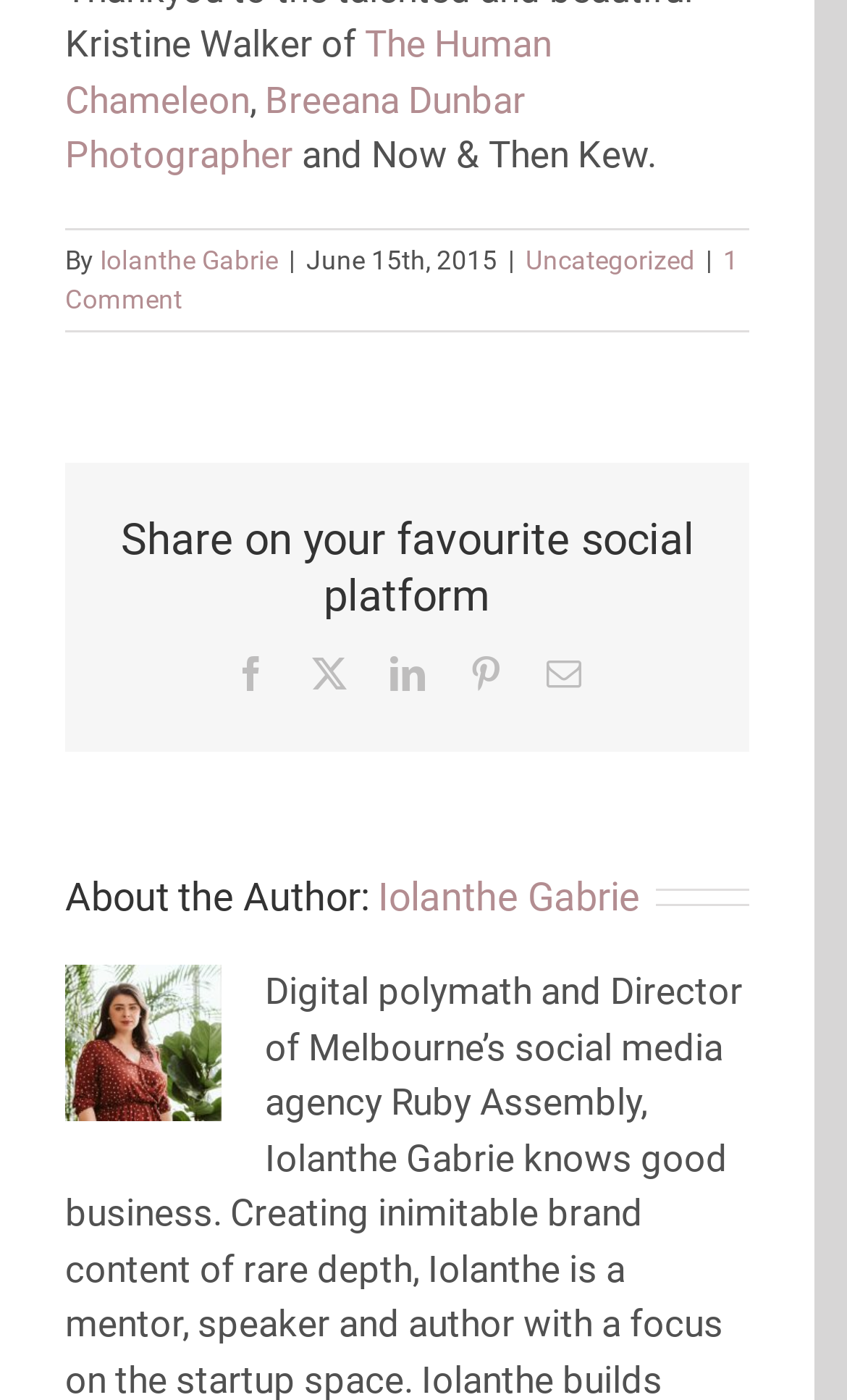Find the coordinates for the bounding box of the element with this description: "Breeana Dunbar Photographer".

[0.077, 0.055, 0.664, 0.086]